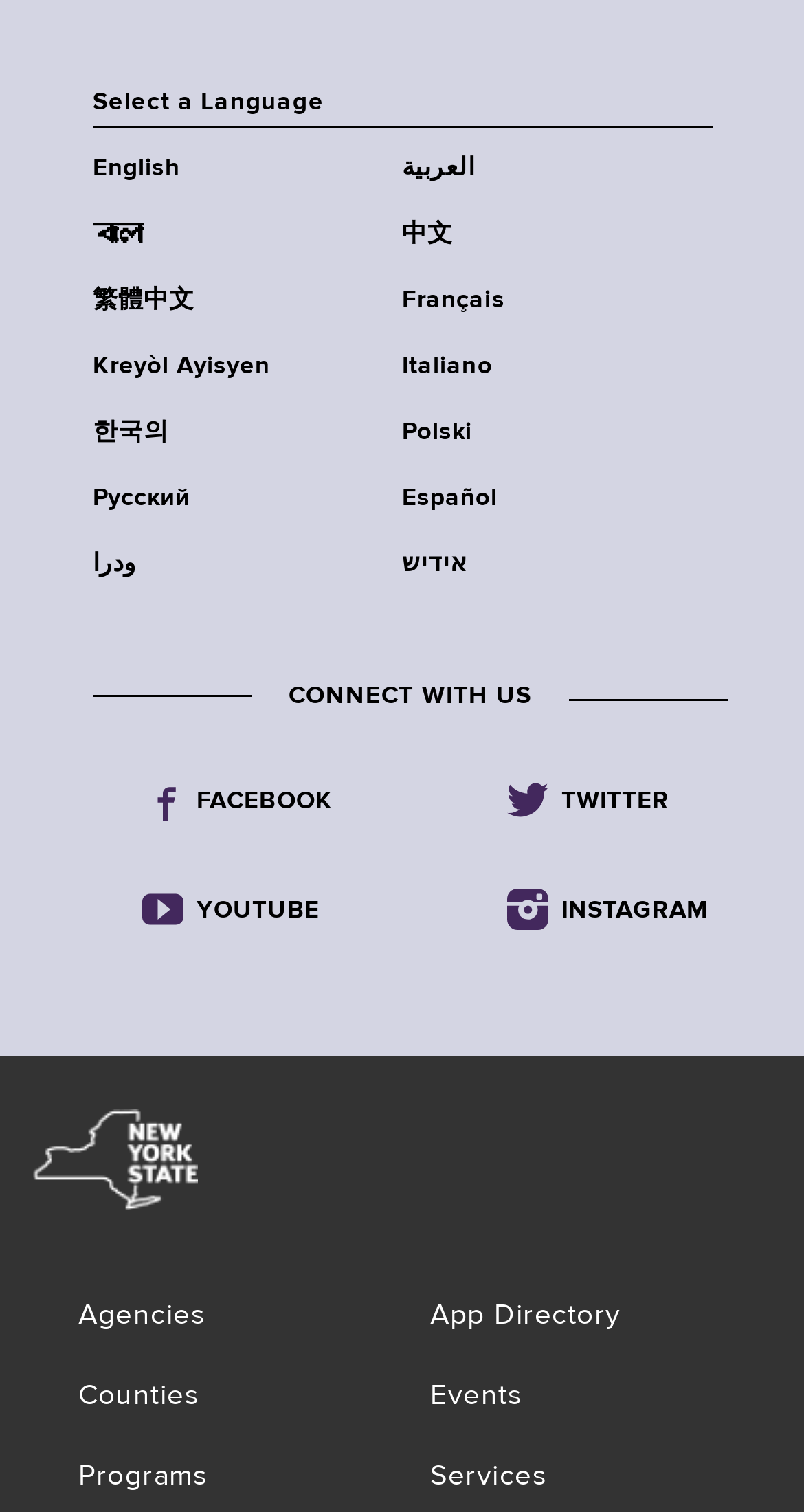Determine the bounding box coordinates for the clickable element to execute this instruction: "Watch us on YouTube". Provide the coordinates as four float numbers between 0 and 1, i.e., [left, top, right, bottom].

[0.099, 0.588, 0.431, 0.622]